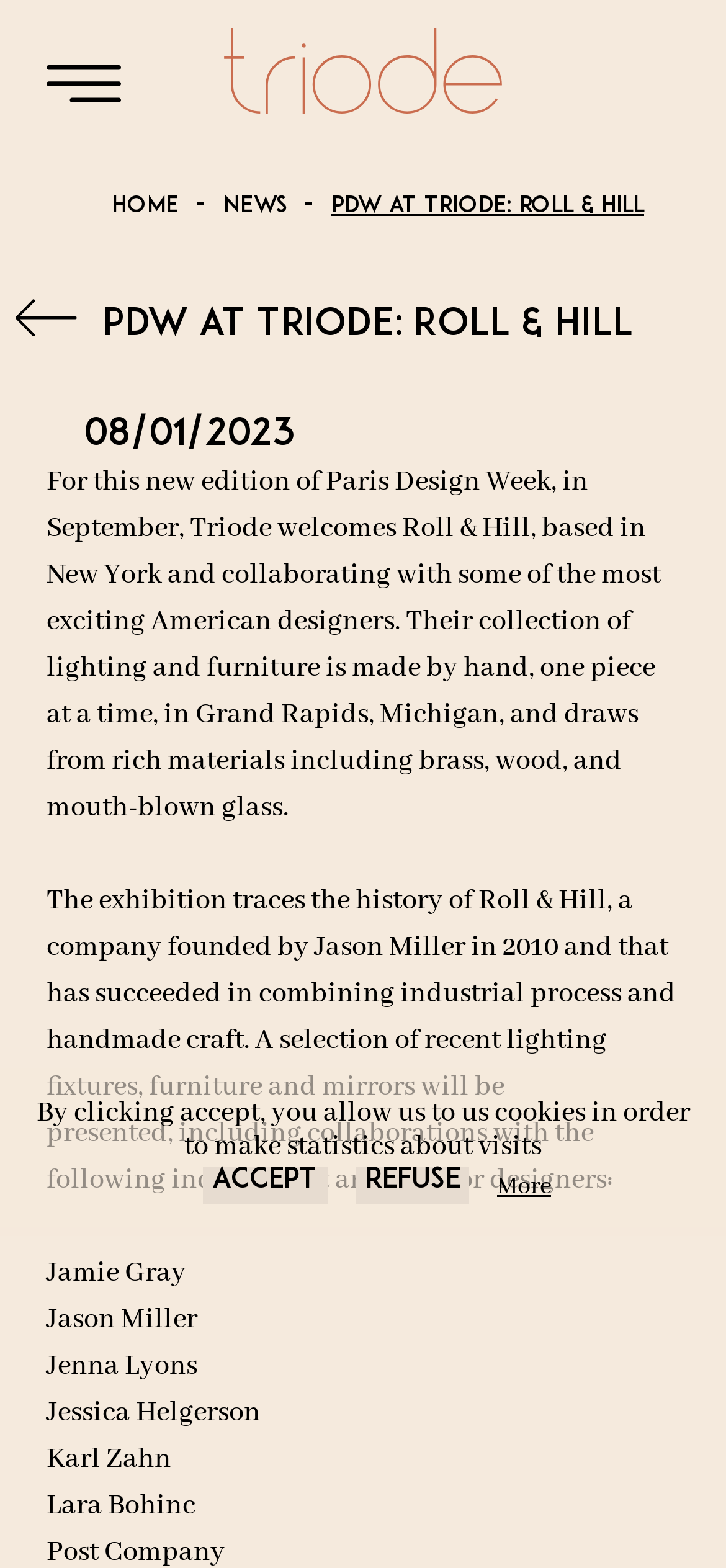Please identify the bounding box coordinates of the element I should click to complete this instruction: 'Go to HOME page'. The coordinates should be given as four float numbers between 0 and 1, like this: [left, top, right, bottom].

[0.154, 0.125, 0.246, 0.139]